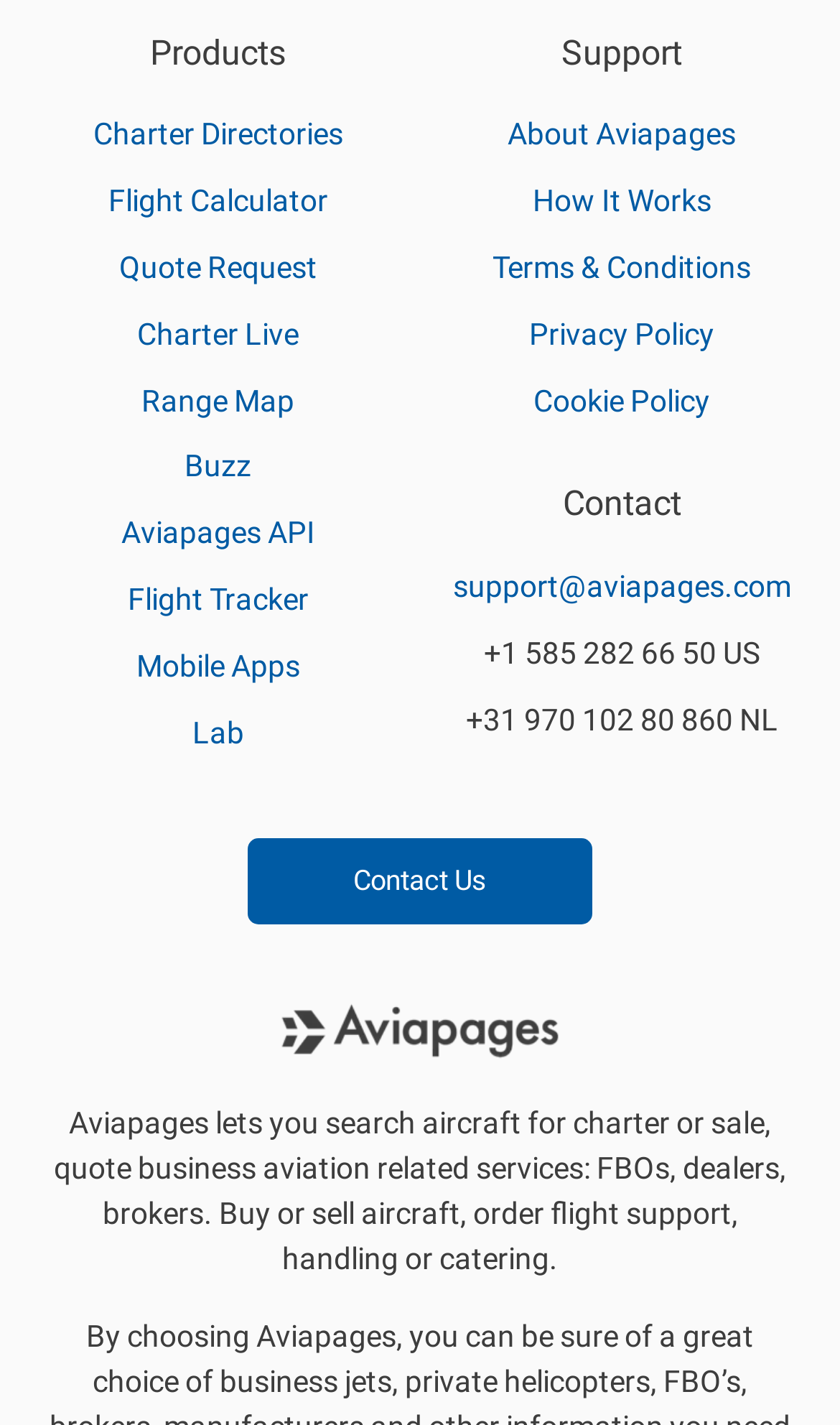Predict the bounding box coordinates of the area that should be clicked to accomplish the following instruction: "Contact support". The bounding box coordinates should consist of four float numbers between 0 and 1, i.e., [left, top, right, bottom].

[0.539, 0.399, 0.942, 0.423]